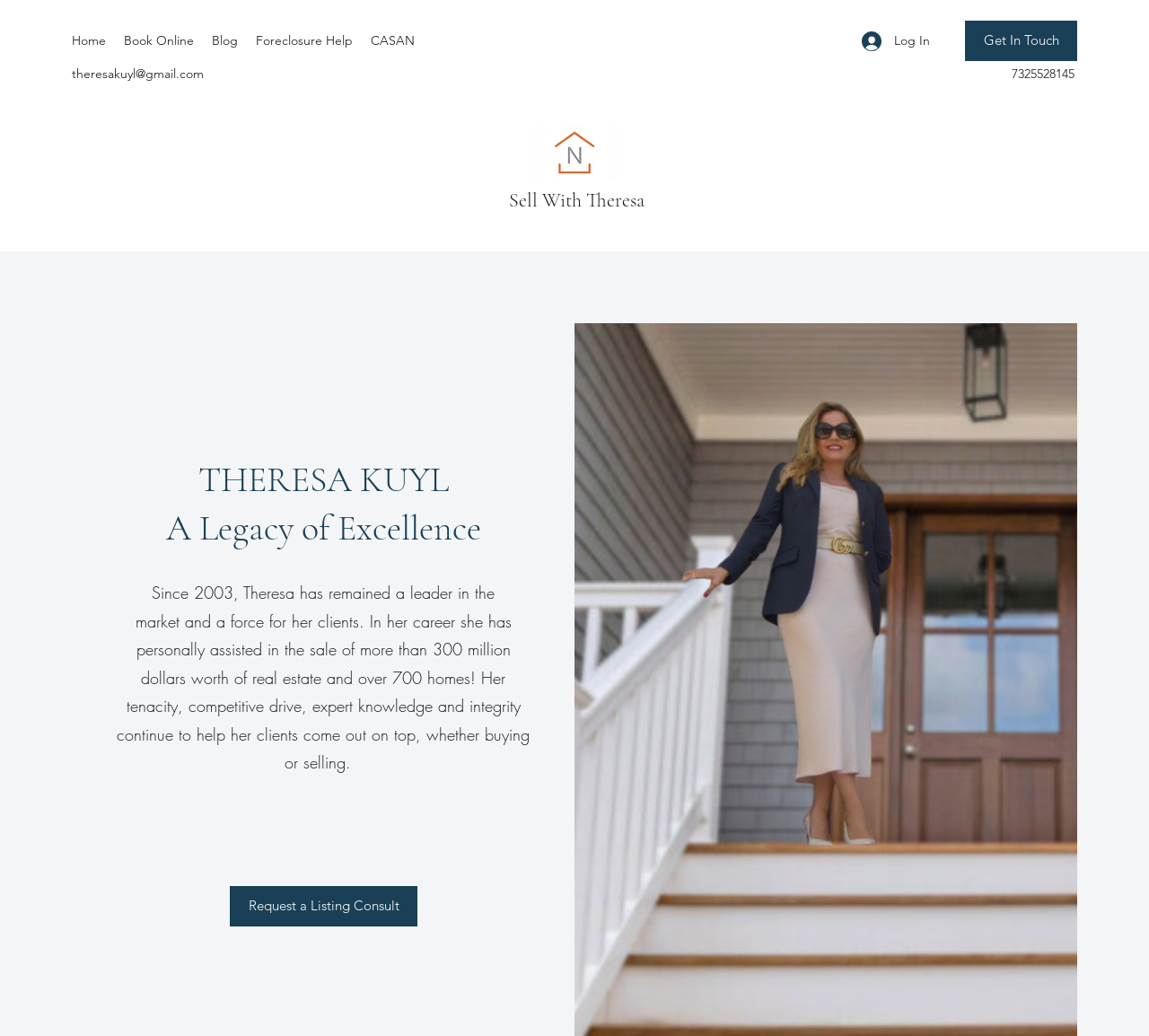Please indicate the bounding box coordinates of the element's region to be clicked to achieve the instruction: "Click on the 'Home' link". Provide the coordinates as four float numbers between 0 and 1, i.e., [left, top, right, bottom].

[0.055, 0.026, 0.1, 0.052]